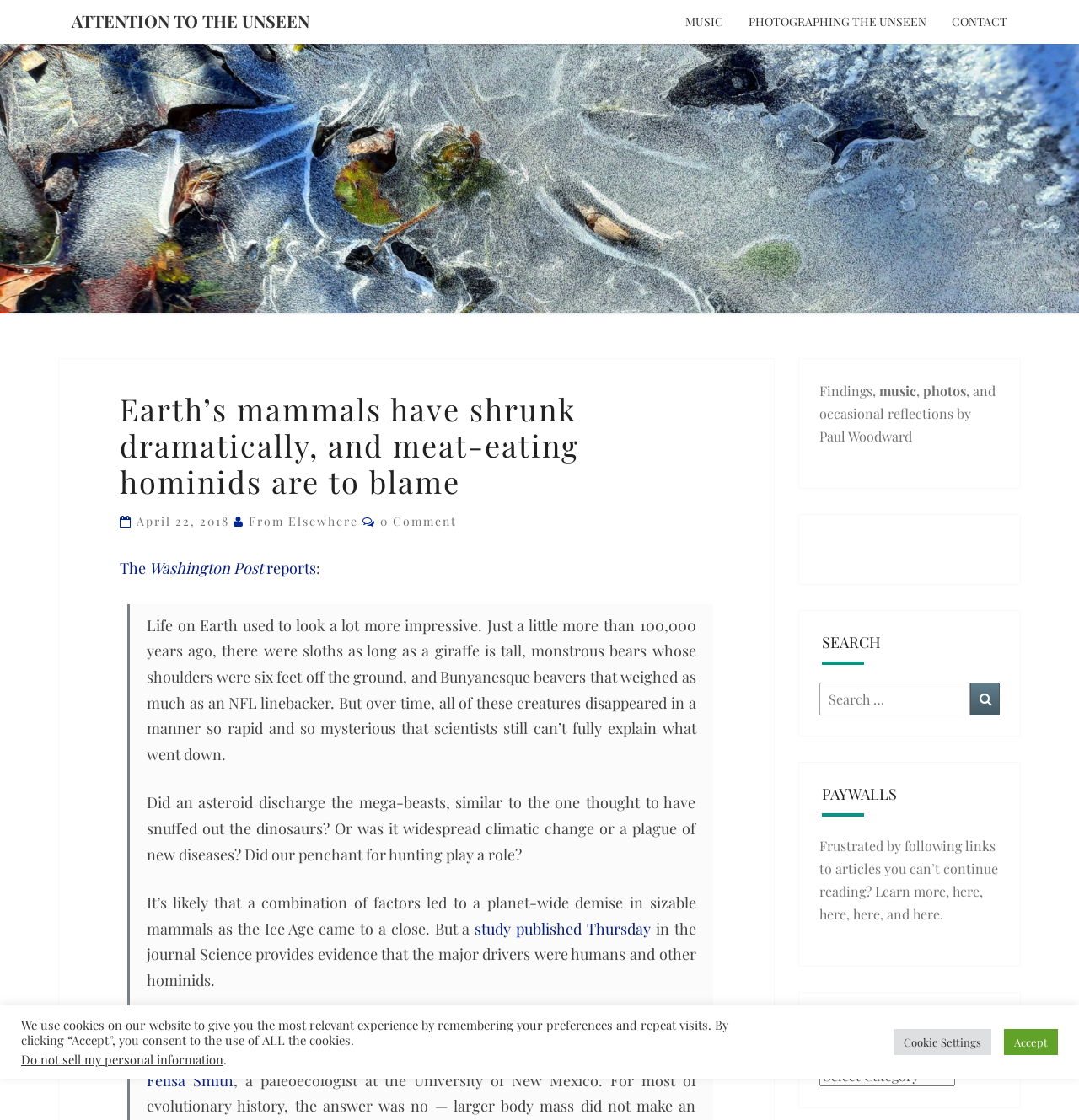Please find and give the text of the main heading on the webpage.

ATTENTION TO THE UNSEEN